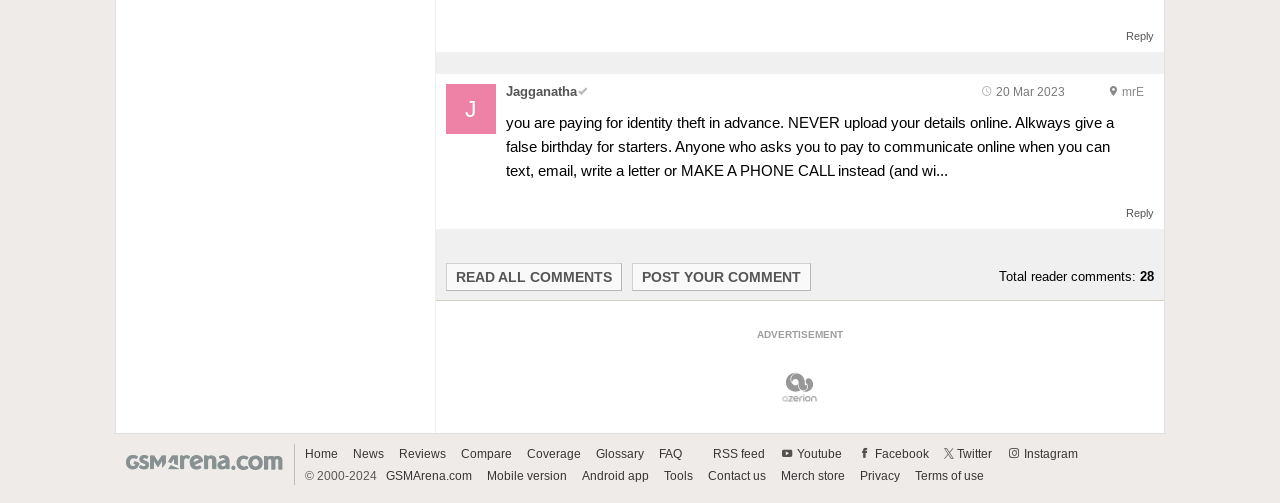What is the username of the post author? Based on the screenshot, please respond with a single word or phrase.

Jagganatha